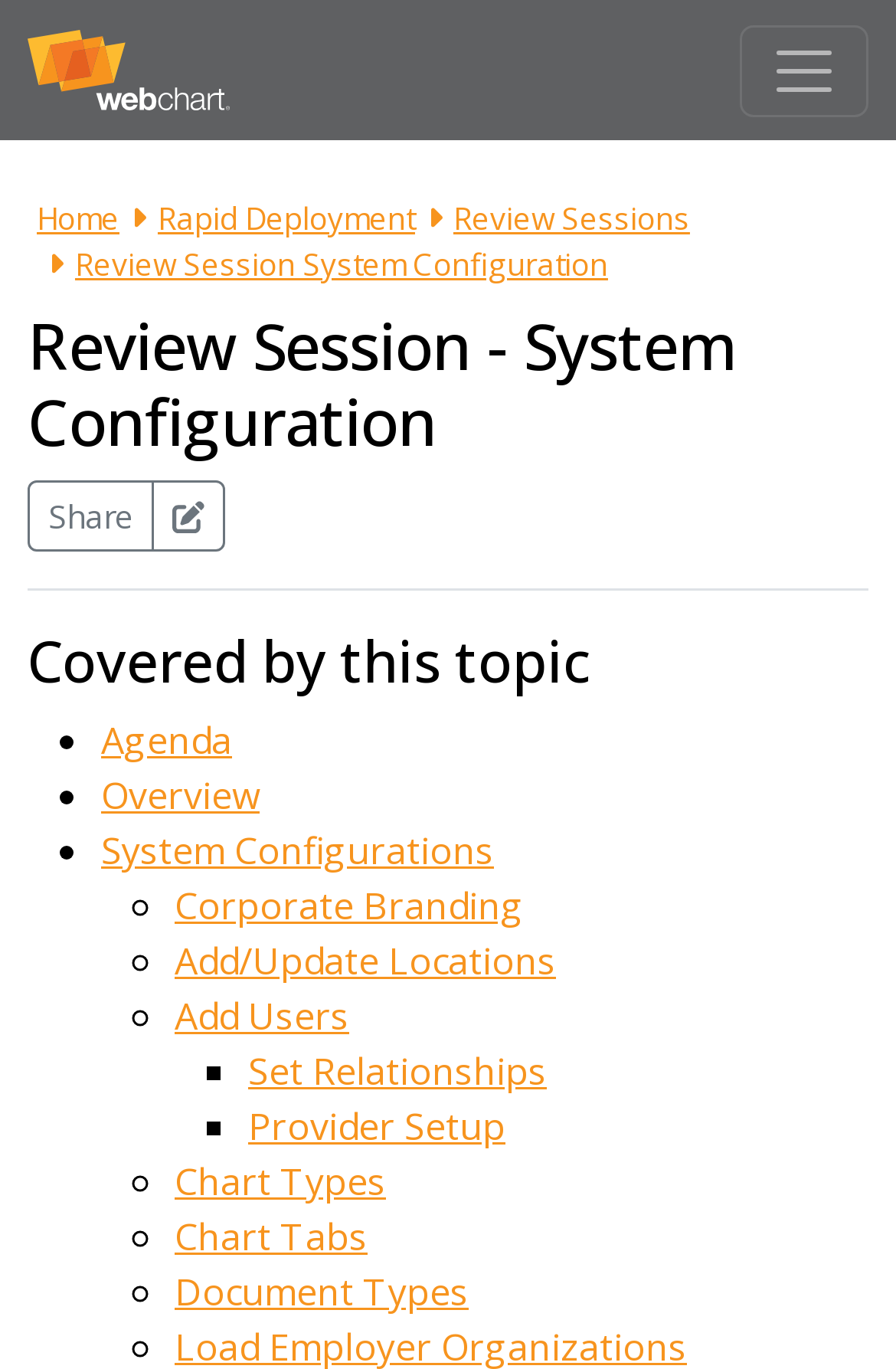Please identify the bounding box coordinates of the clickable area that will allow you to execute the instruction: "Click the Provider Setup link".

[0.277, 0.803, 0.969, 0.843]